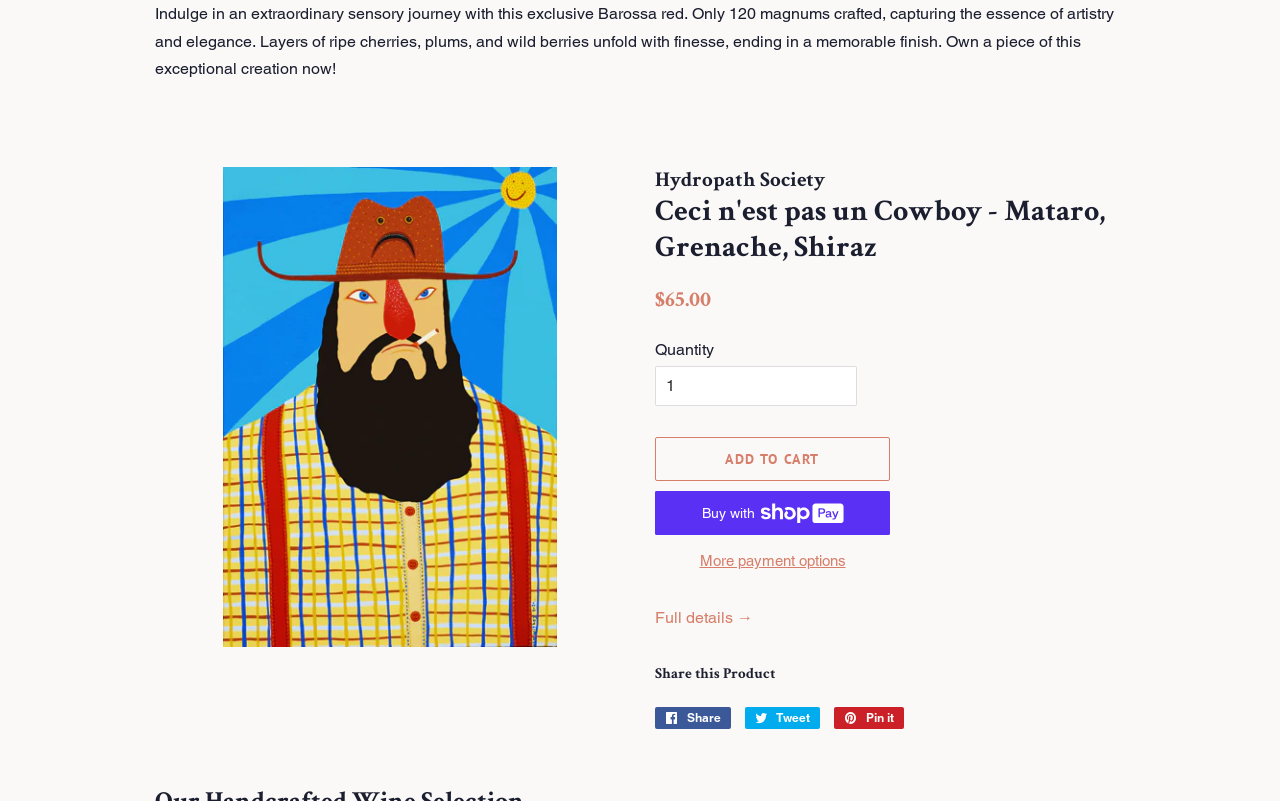Indicate the bounding box coordinates of the element that needs to be clicked to satisfy the following instruction: "Change quantity". The coordinates should be four float numbers between 0 and 1, i.e., [left, top, right, bottom].

[0.512, 0.456, 0.67, 0.507]